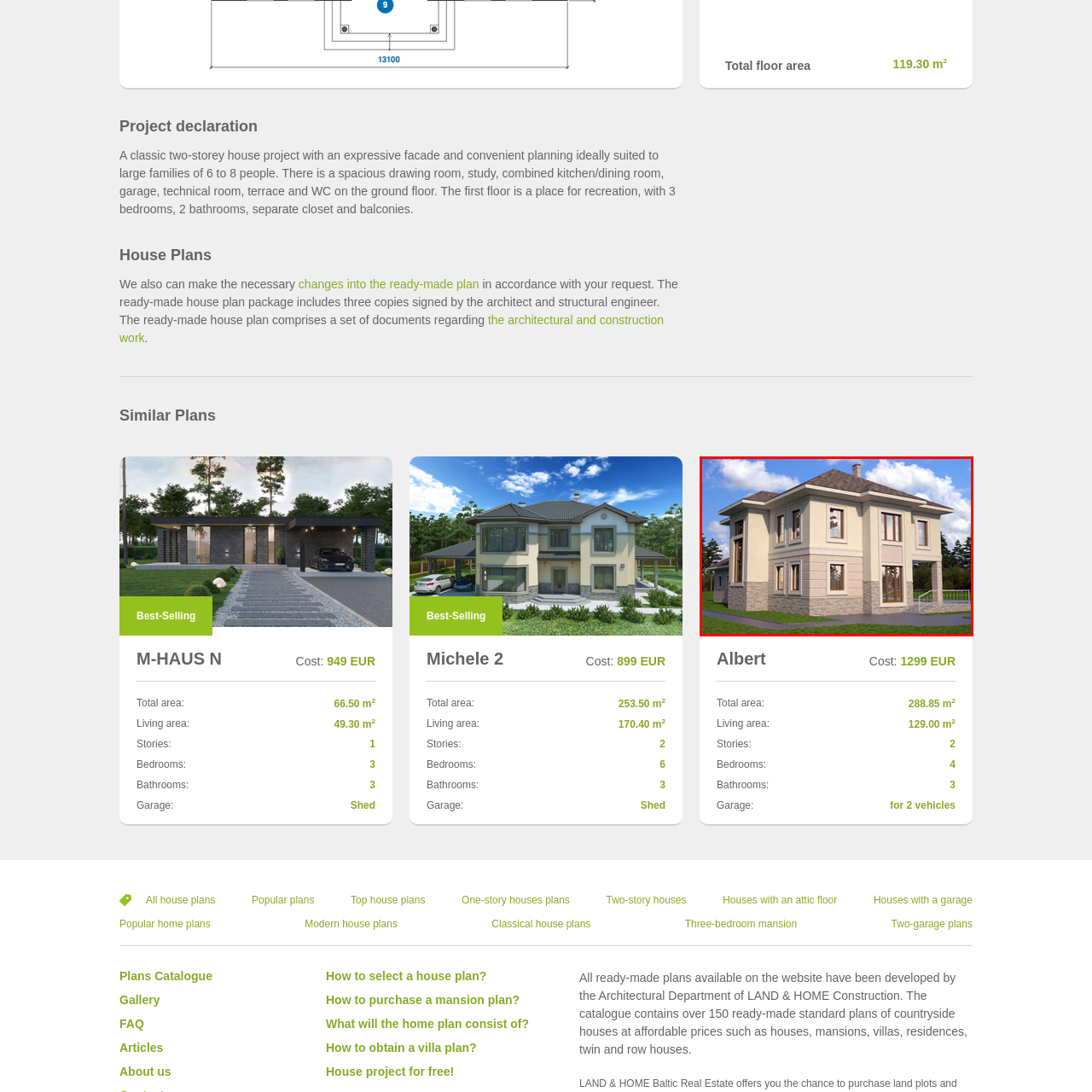Thoroughly describe the contents of the picture within the red frame.

This image showcases the elegant "Albert" Ready-Made Classical Style Two-Story House Plan designed by LAND & HOME Construction. The house features a sophisticated facade characterized by a combination of smooth stucco and textured stonework. It boasts large, inviting windows that allow for ample natural light, enhancing the overall aesthetic appeal. The roof's distinct design adds to the home's traditional charm, making it an ideal choice for families looking for a spacious and stylish residence.

In terms of specifications, the house plan includes a total area of approximately 288.85 square meters, with a living area of 129 square meters. Designed to accommodate modern family needs, it offers three bedrooms and various functional spaces, making it perfect for larger households. The plan is priced at 1299 EUR, reflecting its quality design and features. The surrounding landscaping further complements the structure, setting a picturesque scene which is ideal for family living.